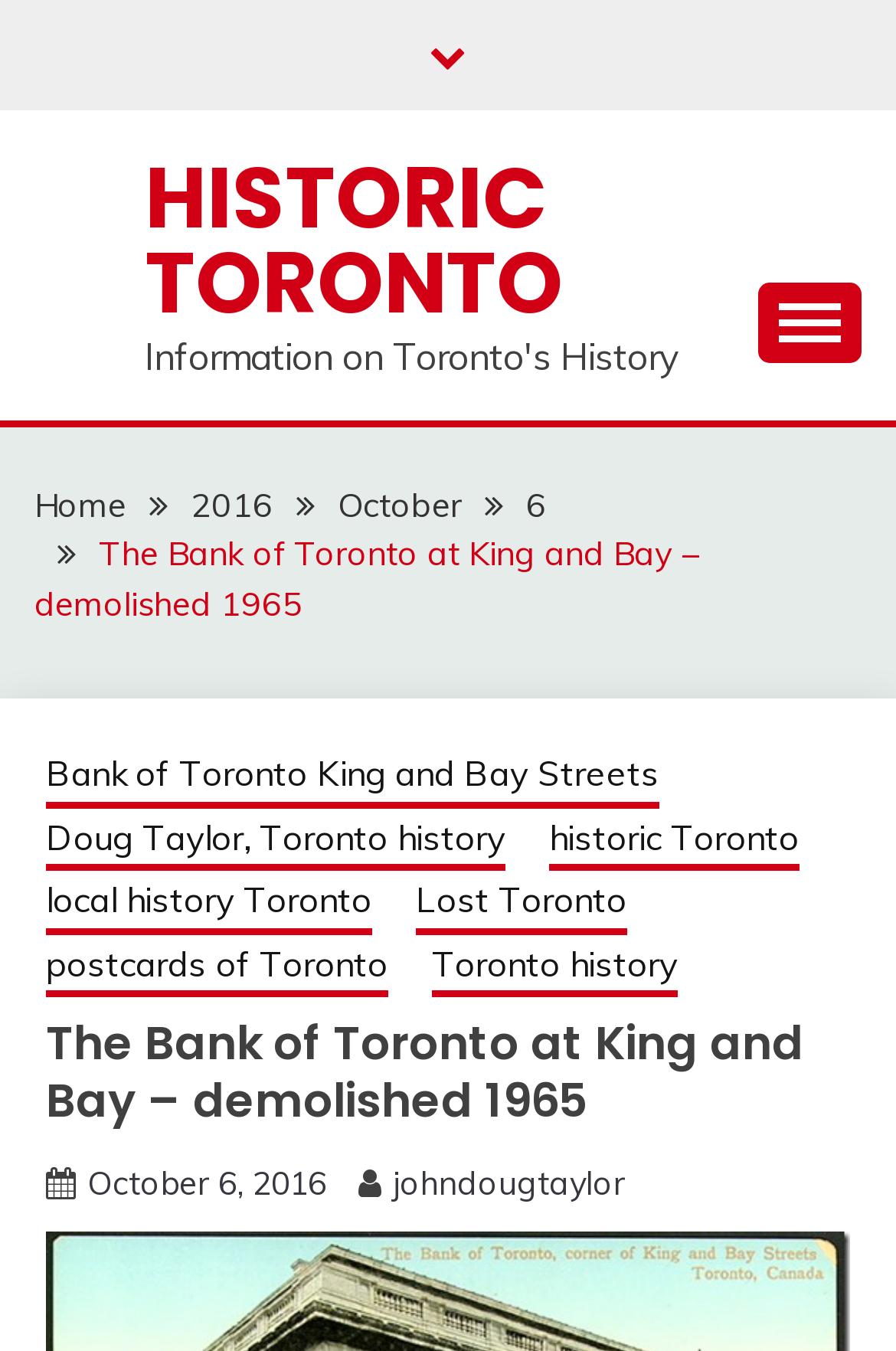How many categories of links are there below the breadcrumbs navigation?
Your answer should be a single word or phrase derived from the screenshot.

5